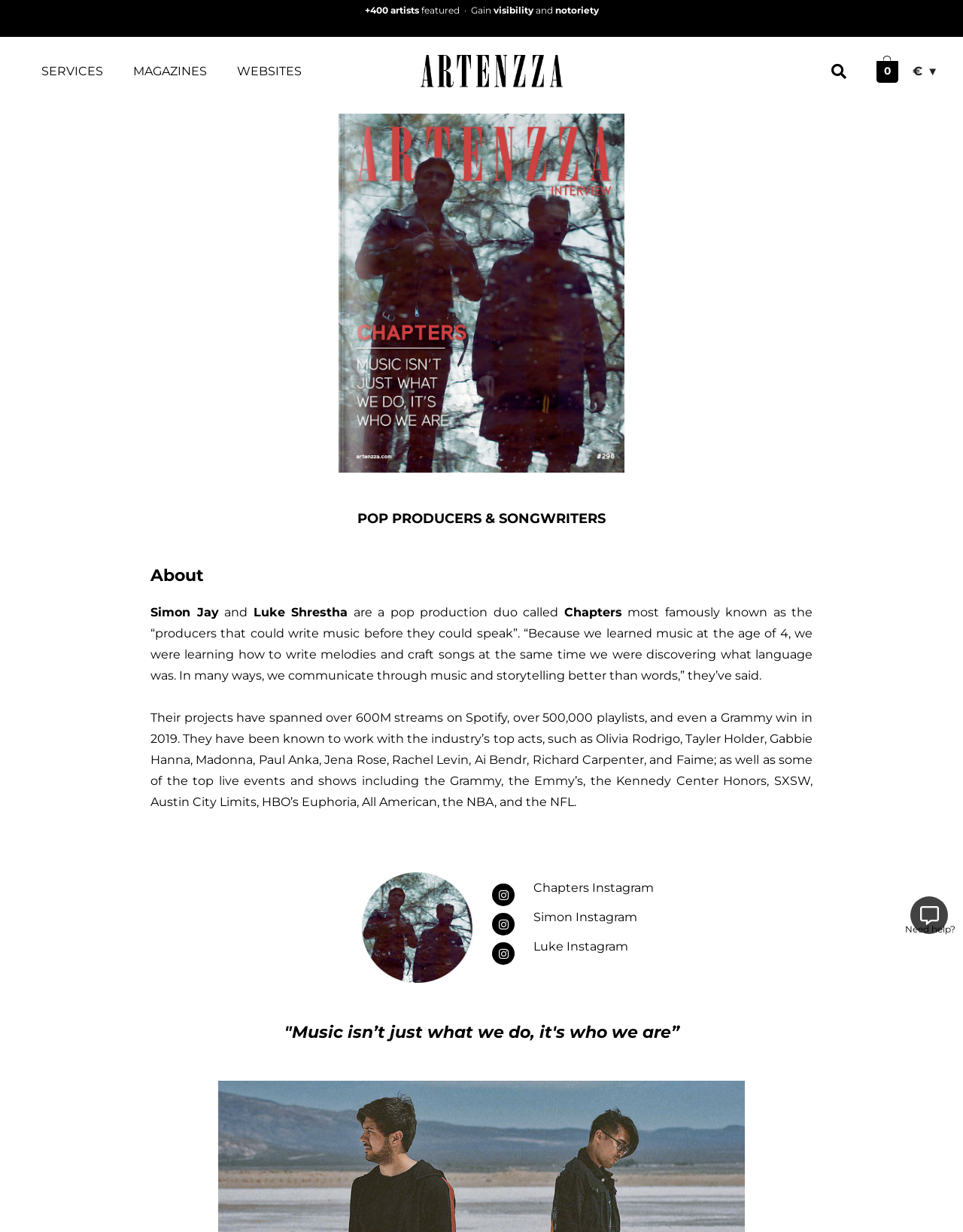Please answer the following question using a single word or phrase: How many streams do Chapters' projects have on Spotify?

Over 600M